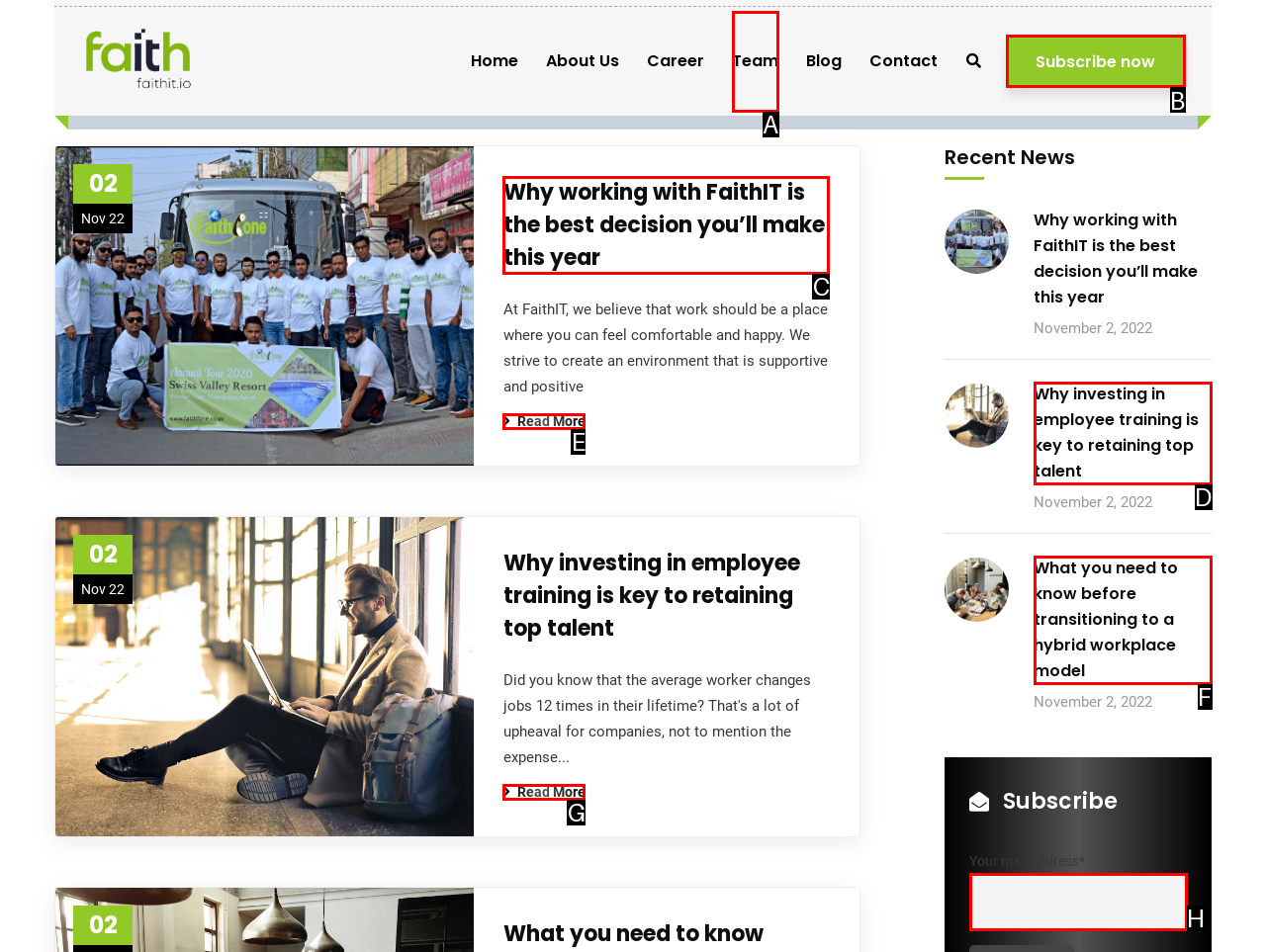Select the proper HTML element to perform the given task: Subscribe now Answer with the corresponding letter from the provided choices.

B